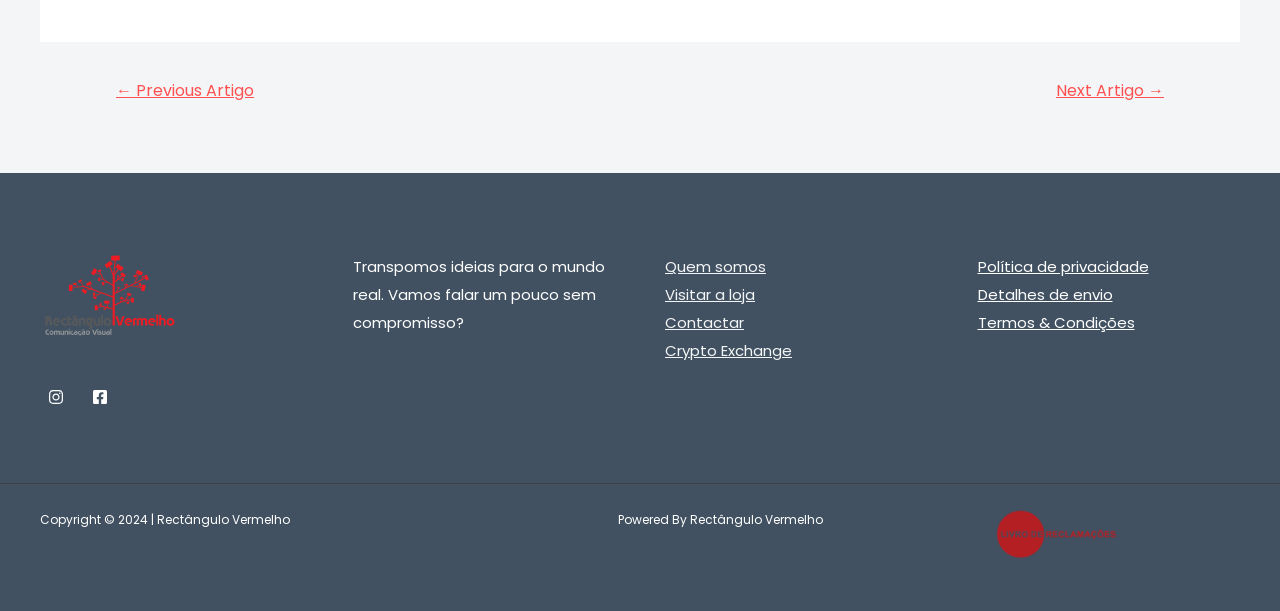Could you find the bounding box coordinates of the clickable area to complete this instruction: "Check terms and conditions"?

[0.764, 0.511, 0.886, 0.545]